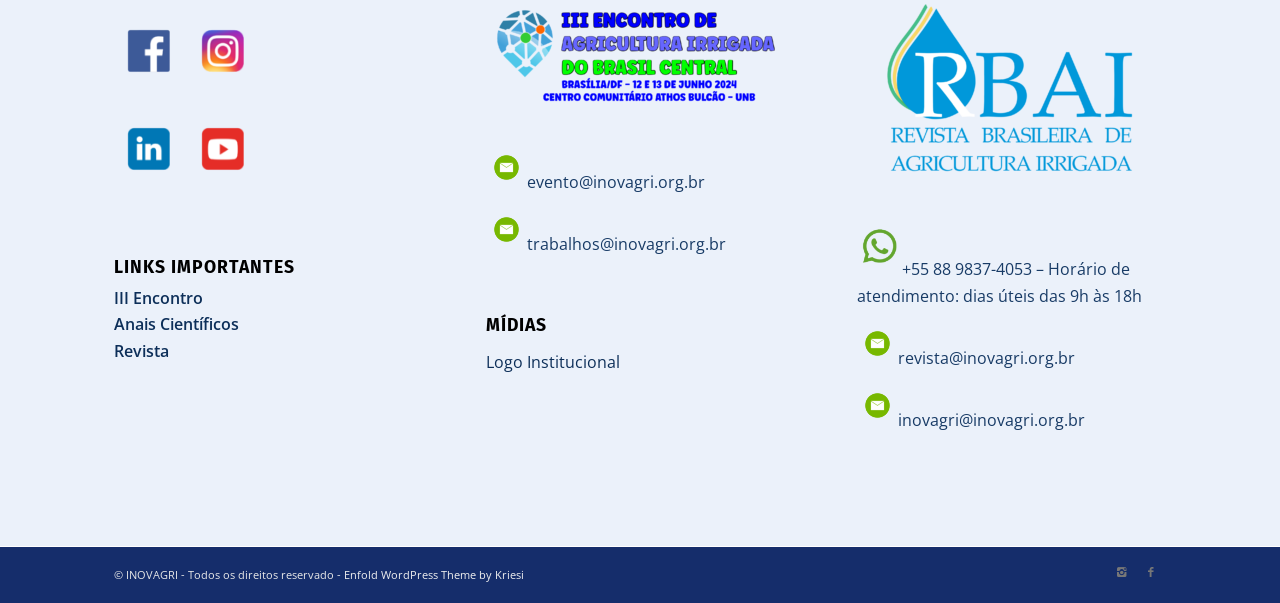Please give a short response to the question using one word or a phrase:
What is the phone number for contacting the organization?

+55 88 9837-4053